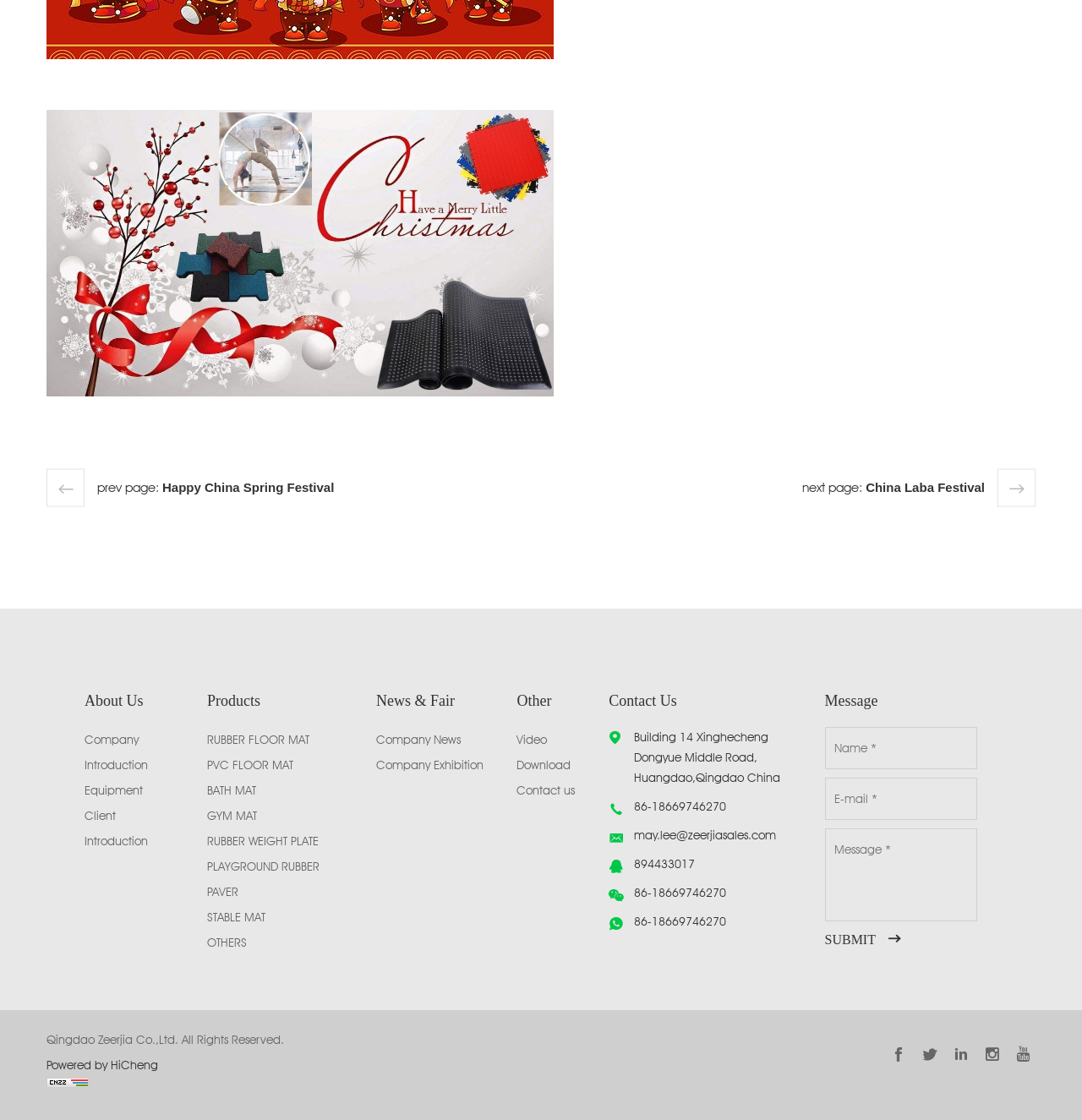Identify the bounding box coordinates of the specific part of the webpage to click to complete this instruction: "Click the 'prev page: Happy China Spring Festival' link".

[0.09, 0.429, 0.309, 0.442]